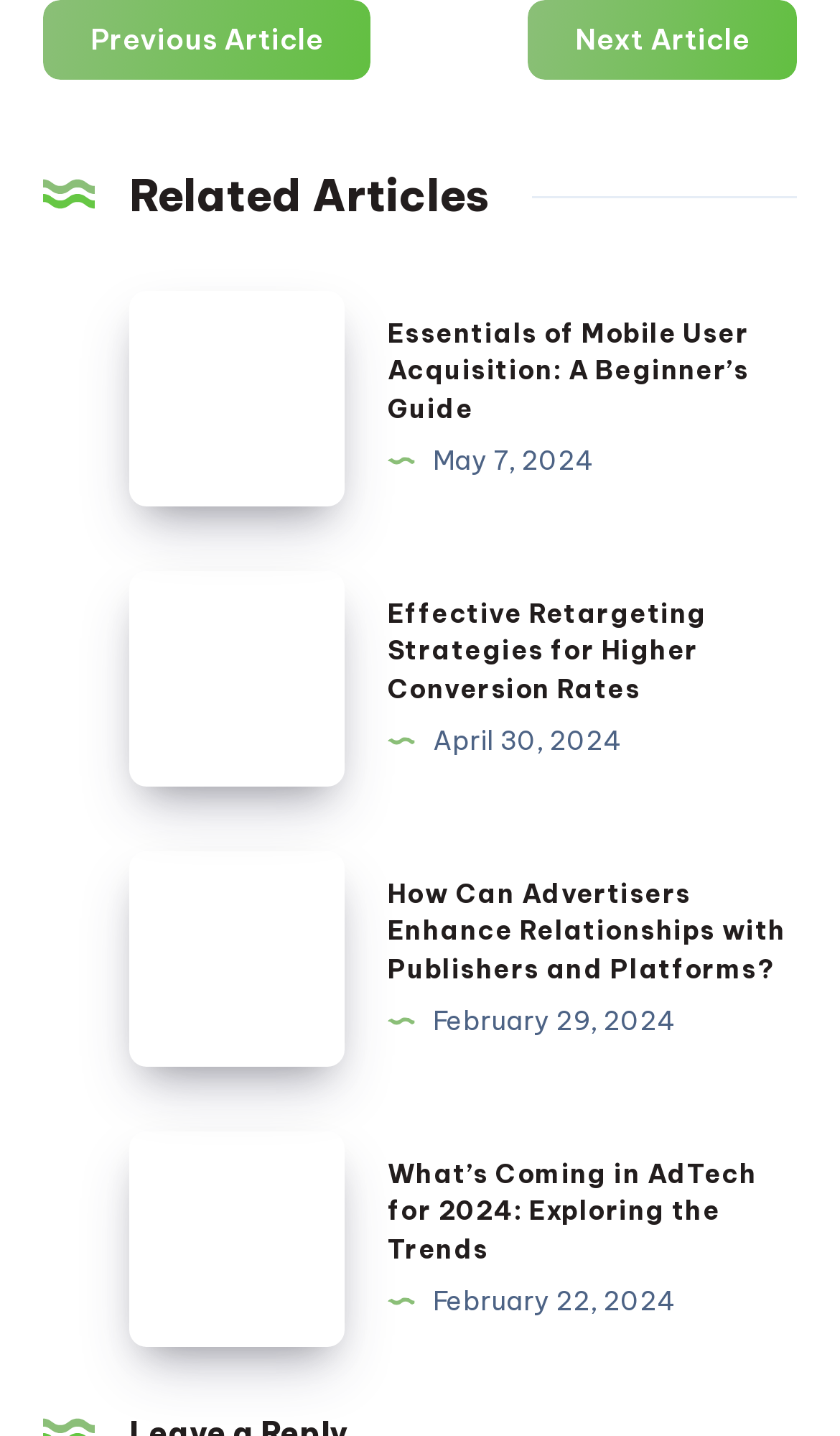Please mark the clickable region by giving the bounding box coordinates needed to complete this instruction: "Explore the article 'What’s Coming in AdTech for 2024: Exploring the Trends'".

[0.154, 0.789, 0.41, 0.939]